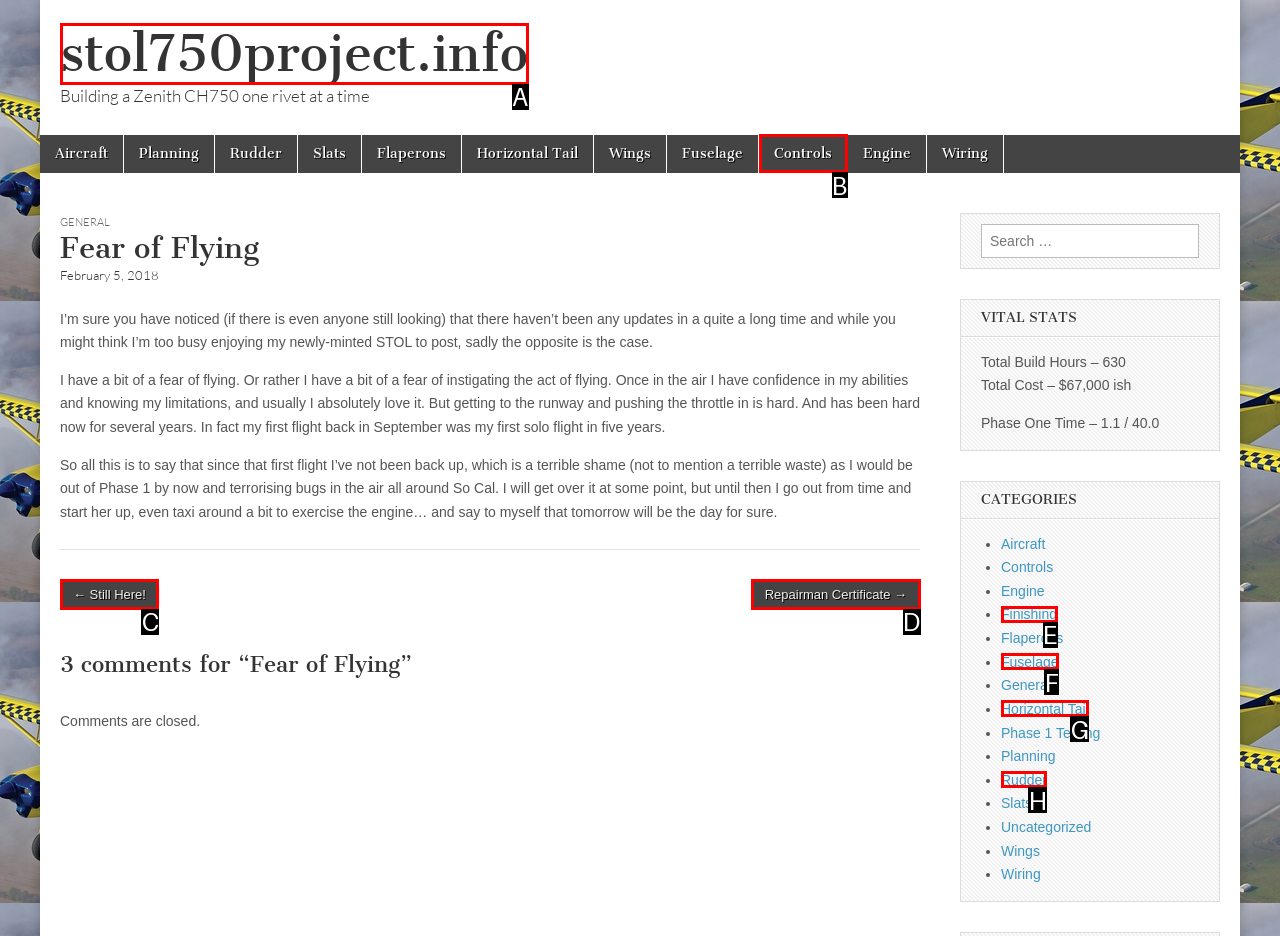From the available choices, determine which HTML element fits this description: Repairman Certificate → Respond with the correct letter.

D